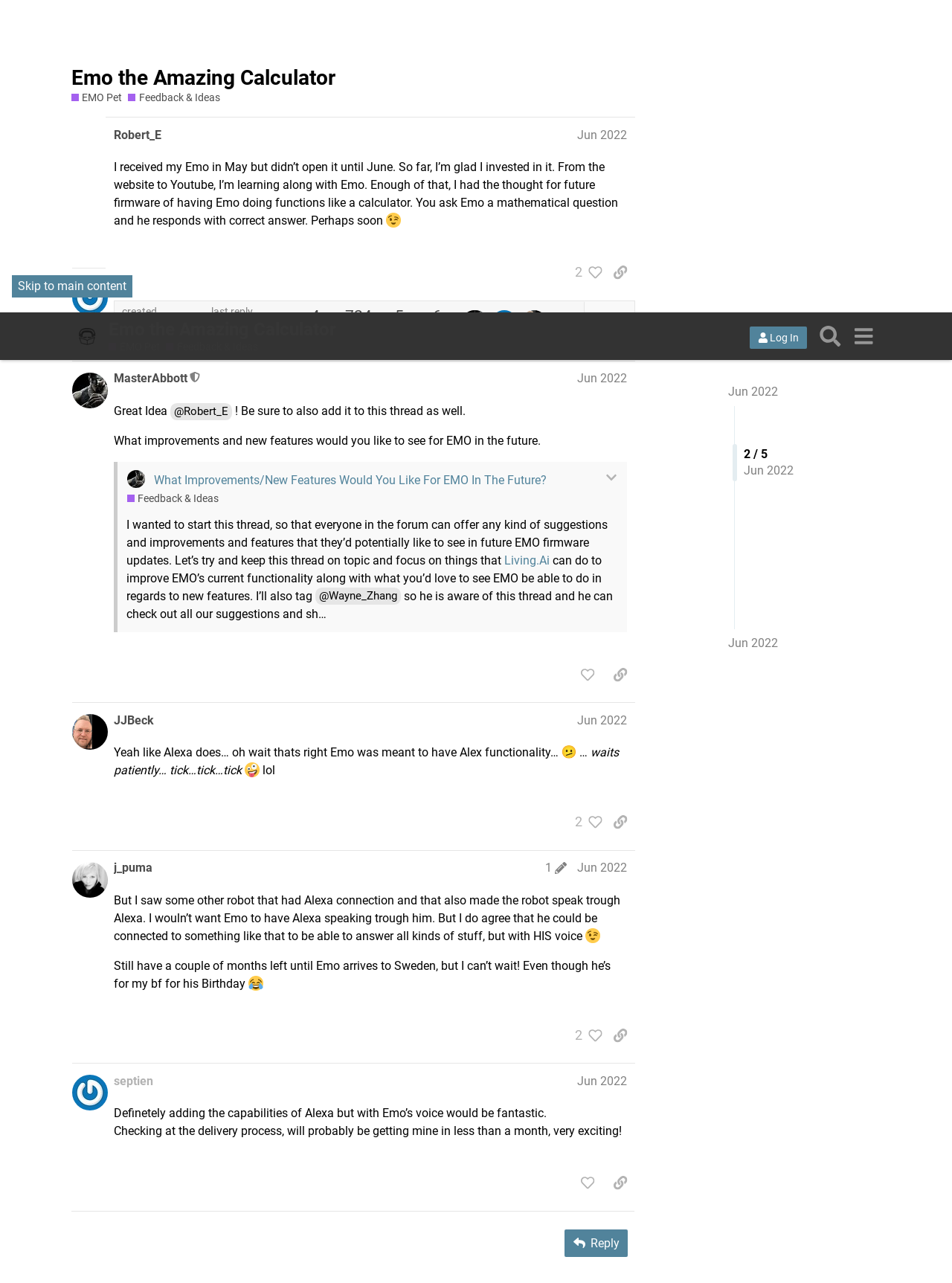How many posts are displayed on this page?
Refer to the image and provide a one-word or short phrase answer.

5